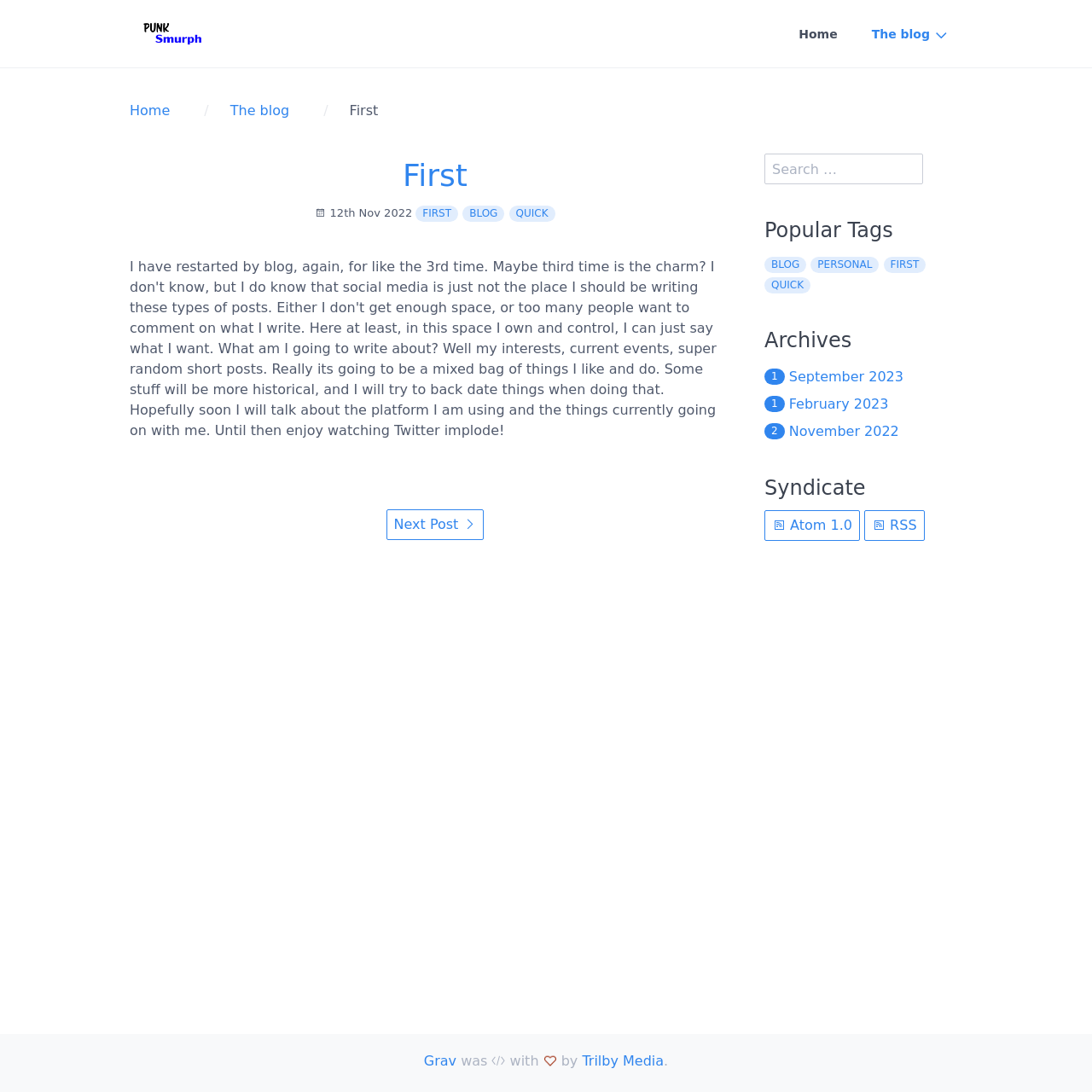Please determine the bounding box of the UI element that matches this description: aria-label="search" name="searchfield" placeholder="Search …". The coordinates should be given as (top-left x, top-left y, bottom-right x, bottom-right y), with all values between 0 and 1.

[0.7, 0.141, 0.845, 0.169]